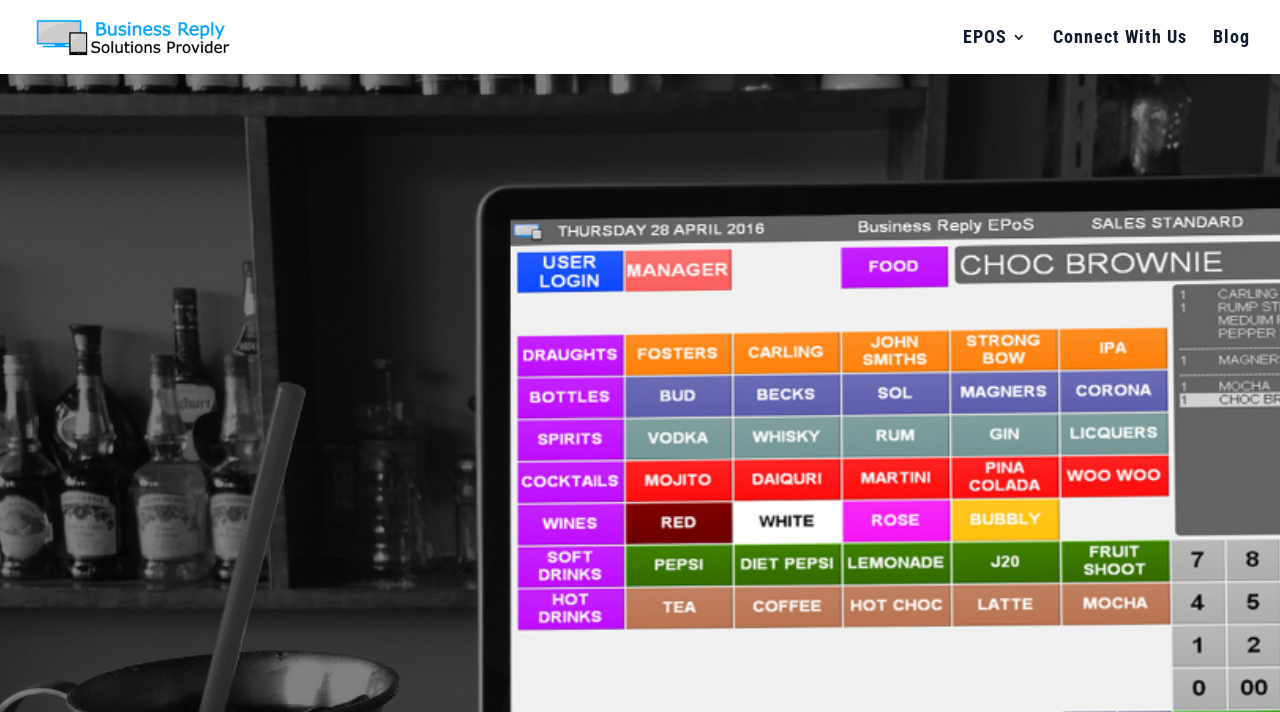Predict the bounding box of the UI element based on this description: "Connect With Us".

[0.823, 0.042, 0.927, 0.104]